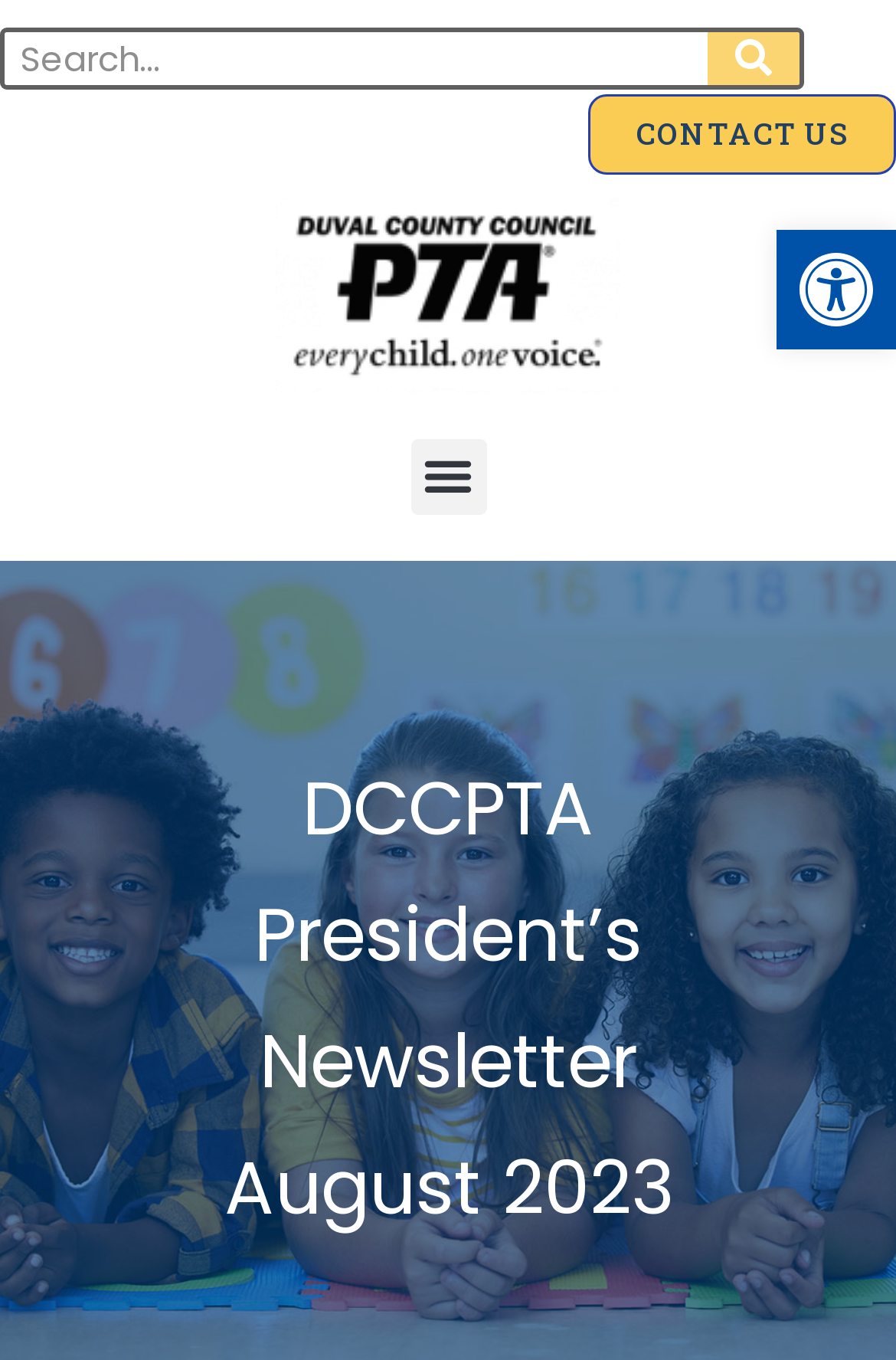What is the function of the search box?
Kindly give a detailed and elaborate answer to the question.

The search box is used to search for content on the website, and it has a button with a magnifying glass icon to submit the search query.